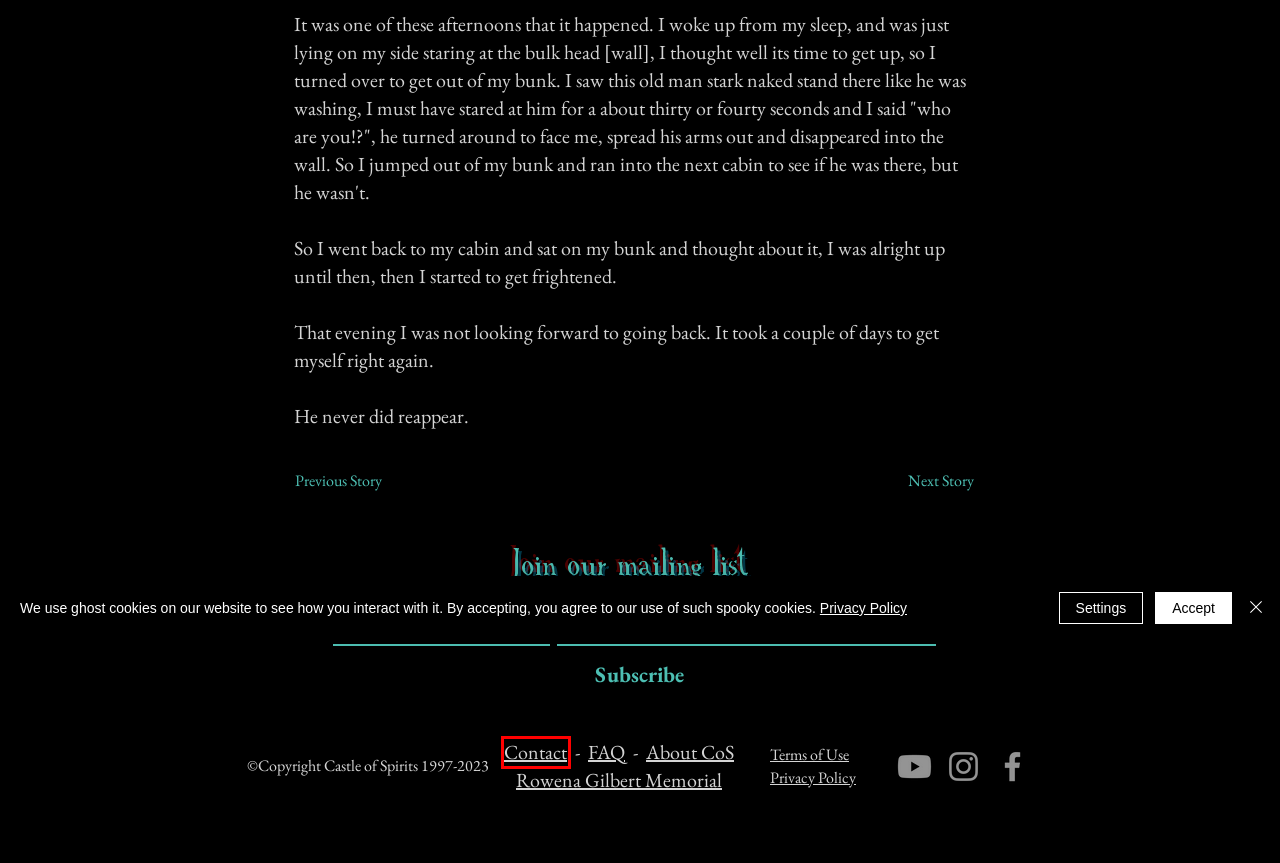Review the screenshot of a webpage that includes a red bounding box. Choose the most suitable webpage description that matches the new webpage after clicking the element within the red bounding box. Here are the candidates:
A. The Lounge | Castle of Spirits True Ghost Stories
B. Real Ghost Stories Podcast | Castle of Spirits
C. Terms of Use | Castle of Spirits
D. Privacy Policy | Castle of Spirits
E. About CoS | Castle of Spirits
F. FAQ | Castle of Spirits
G. Contact | Castle of Spirits
H. Rowena Gilbert Memorial | Castle of Spirits

G